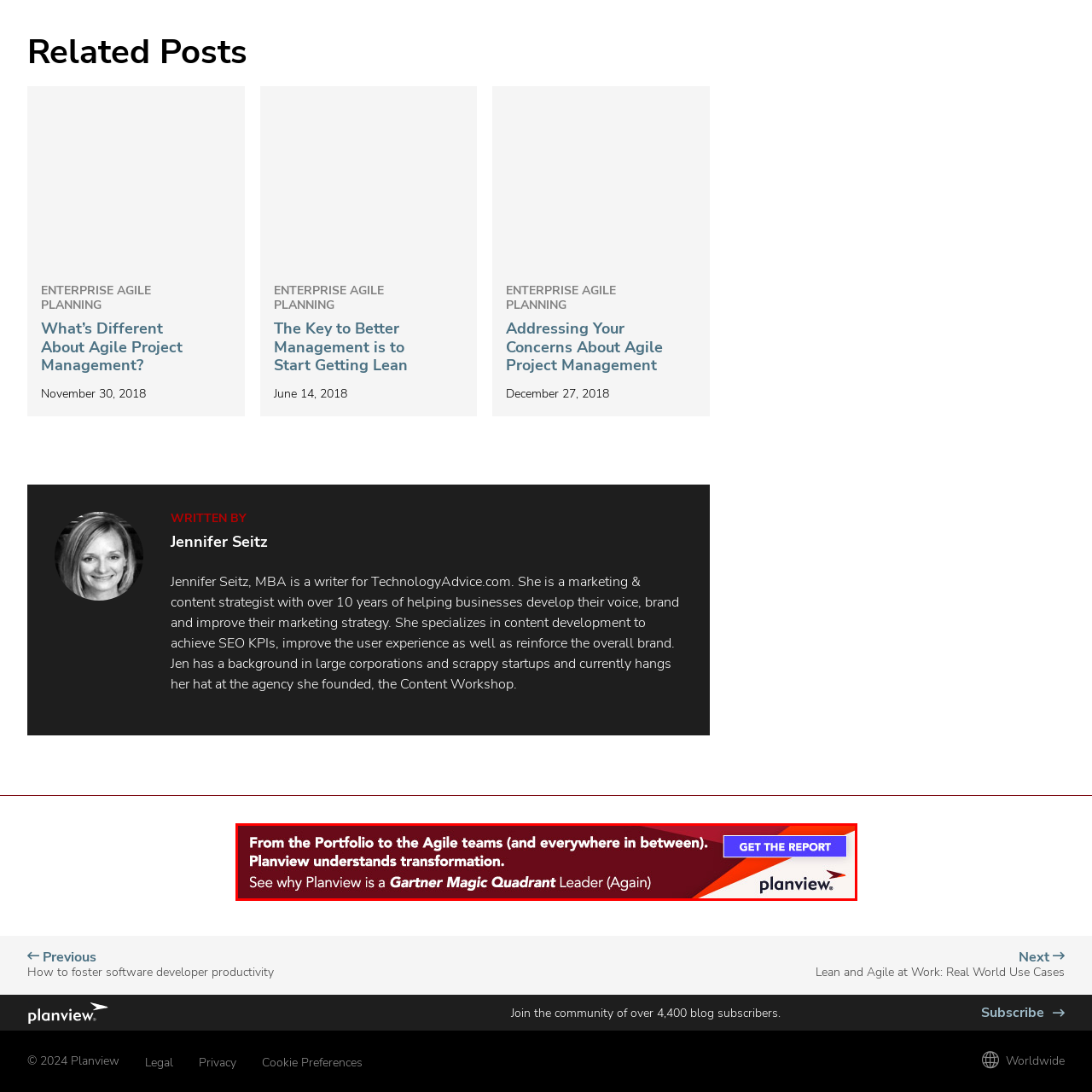What color palette is used in the design?
Analyze the image within the red bounding box and respond to the question with a detailed answer derived from the visual content.

The caption describes the design as using a striking color palette that combines deep reds and vibrant oranges, which effectively draws attention to the branding and the compelling offer.